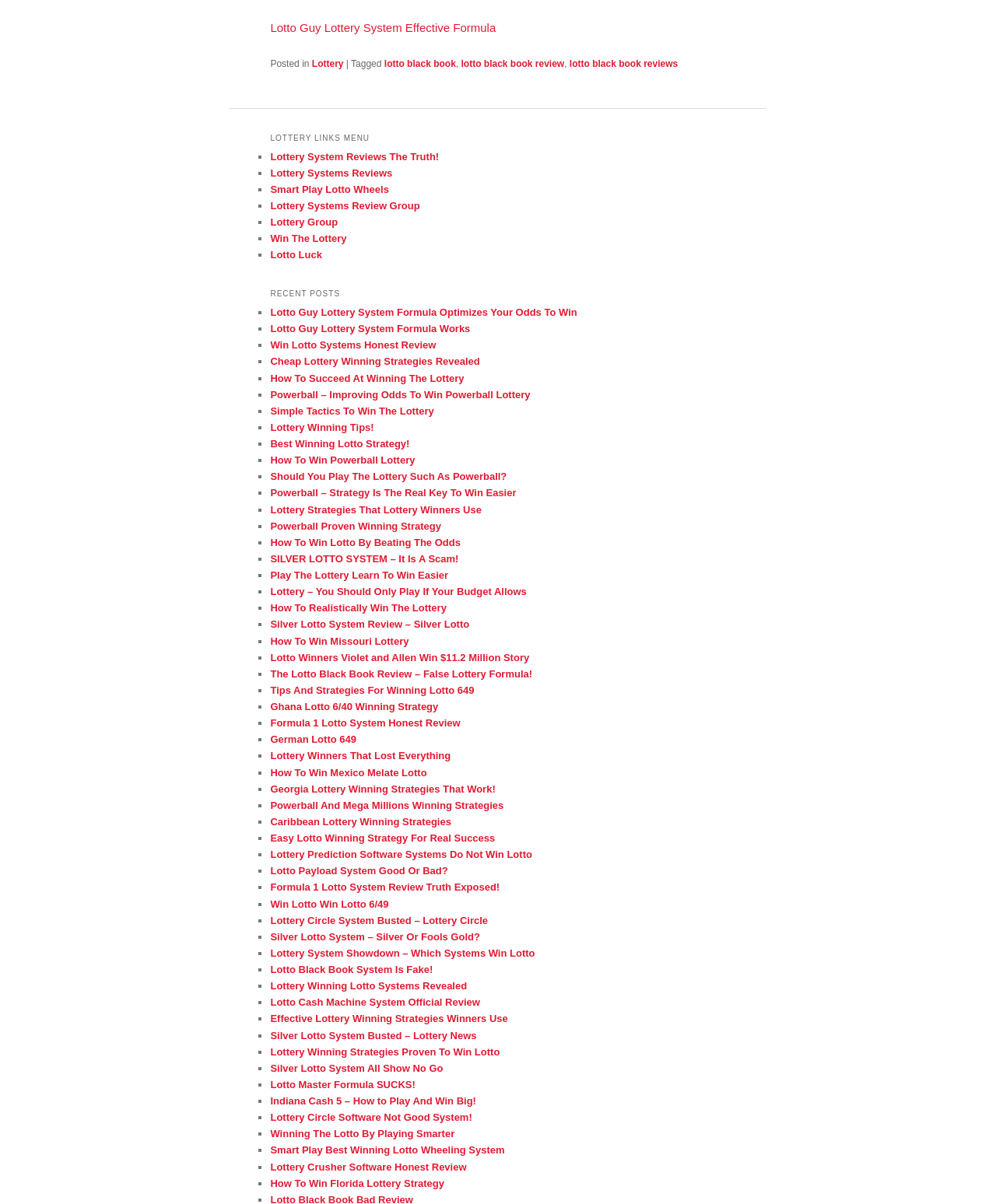Find the bounding box coordinates for the area that should be clicked to accomplish the instruction: "Check 'Lottery Winning Tips!' link".

[0.271, 0.35, 0.376, 0.36]